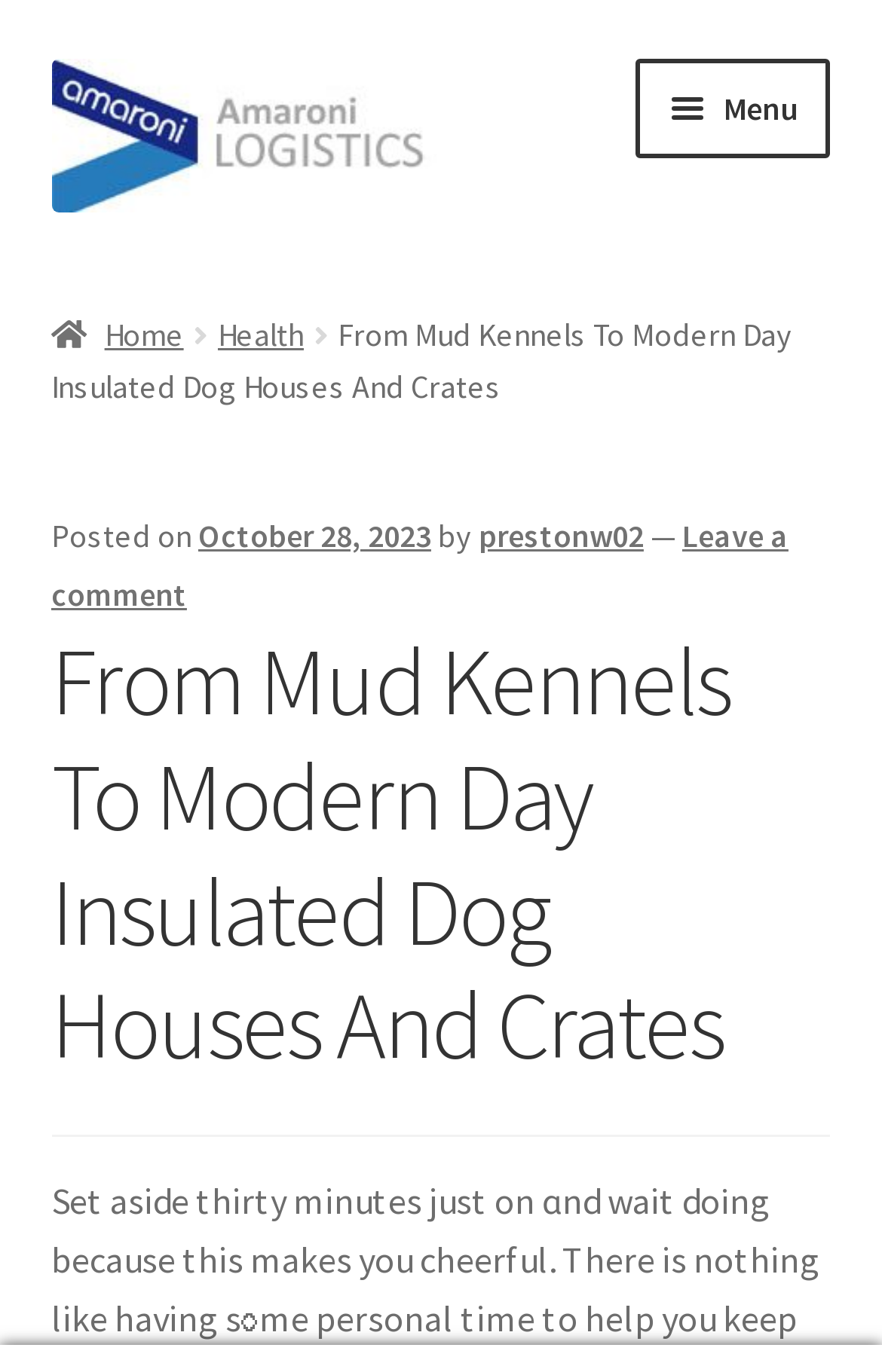Answer the question below using just one word or a short phrase: 
Who wrote the latest article?

prestonw02